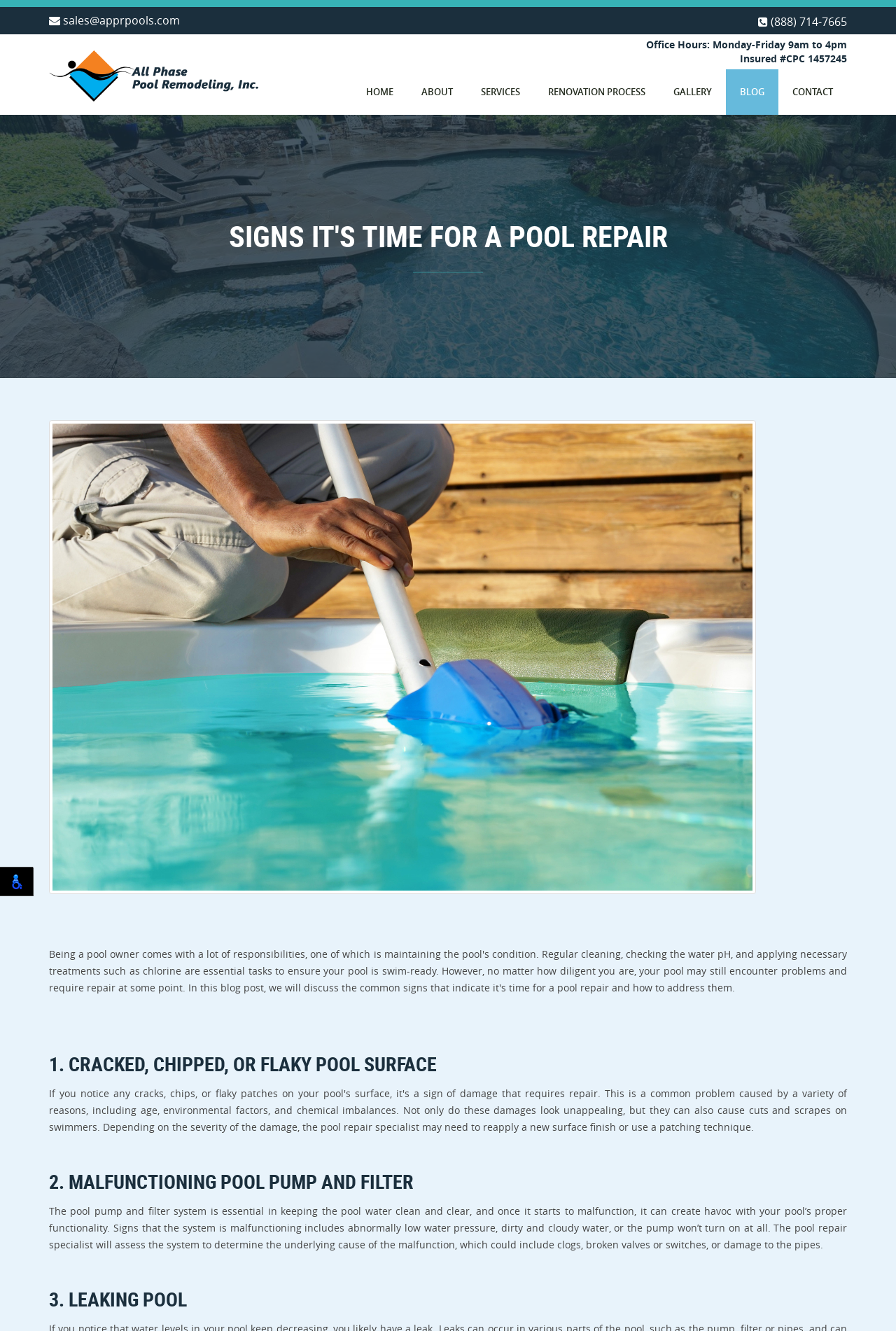Could you provide the bounding box coordinates for the portion of the screen to click to complete this instruction: "Click the 'Contact Me' image"?

None